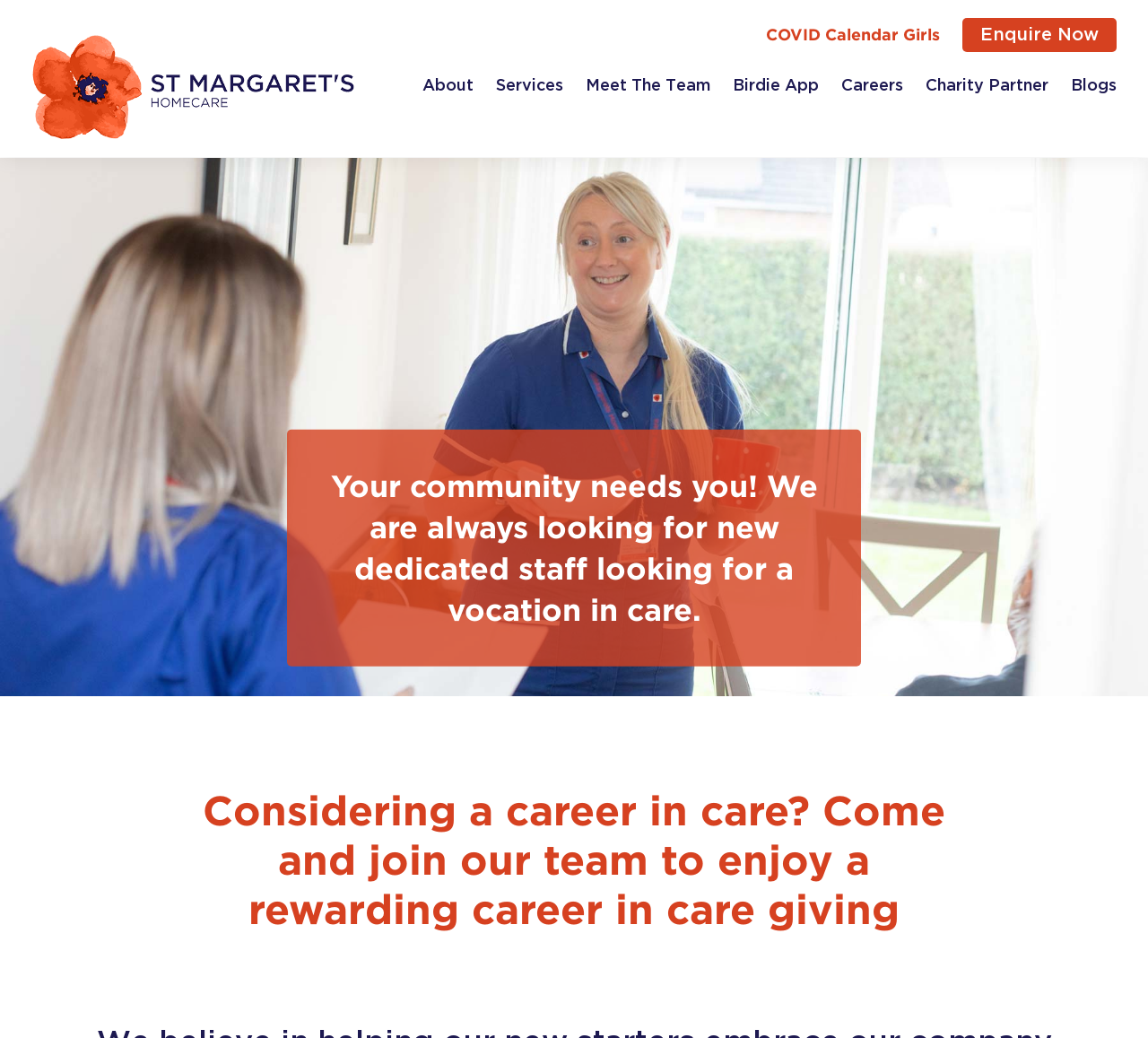How many links are in the top section?
Using the image as a reference, answer with just one word or a short phrase.

5